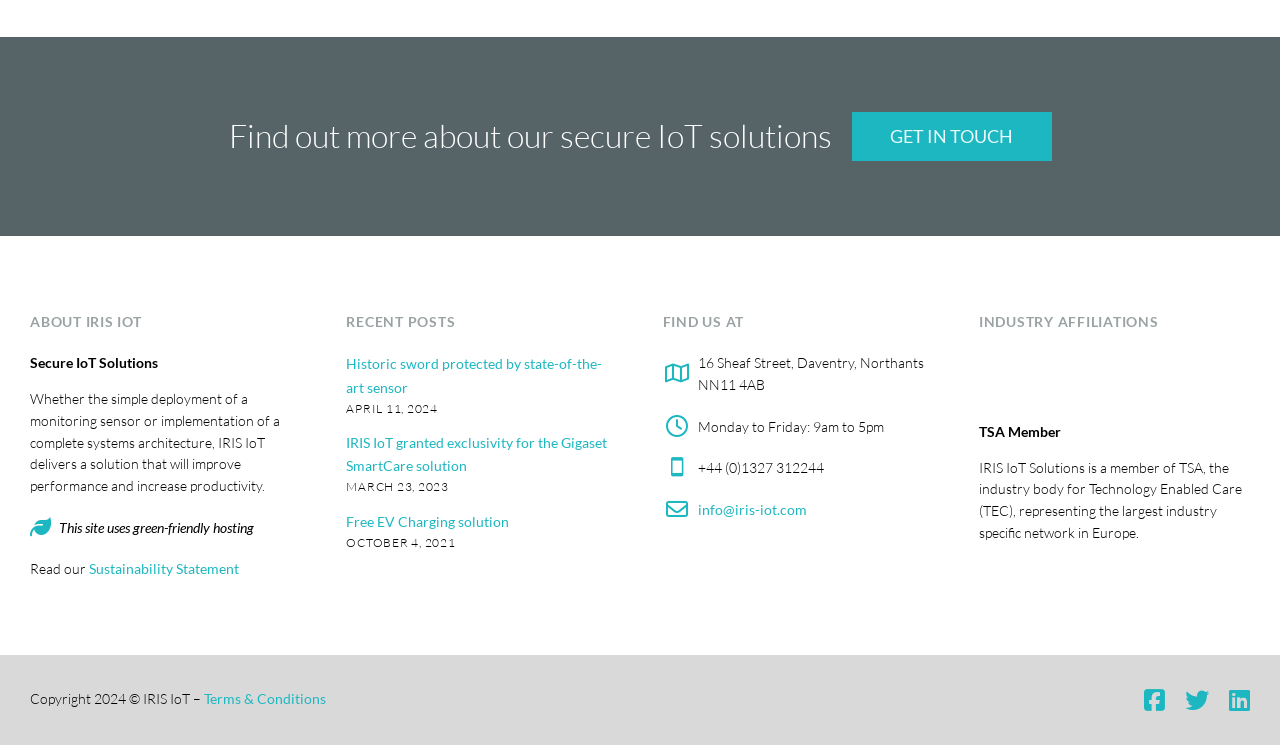Identify the bounding box coordinates of the region that needs to be clicked to carry out this instruction: "Contact us at info@iris-iot.com". Provide these coordinates as four float numbers ranging from 0 to 1, i.e., [left, top, right, bottom].

[0.545, 0.672, 0.63, 0.695]